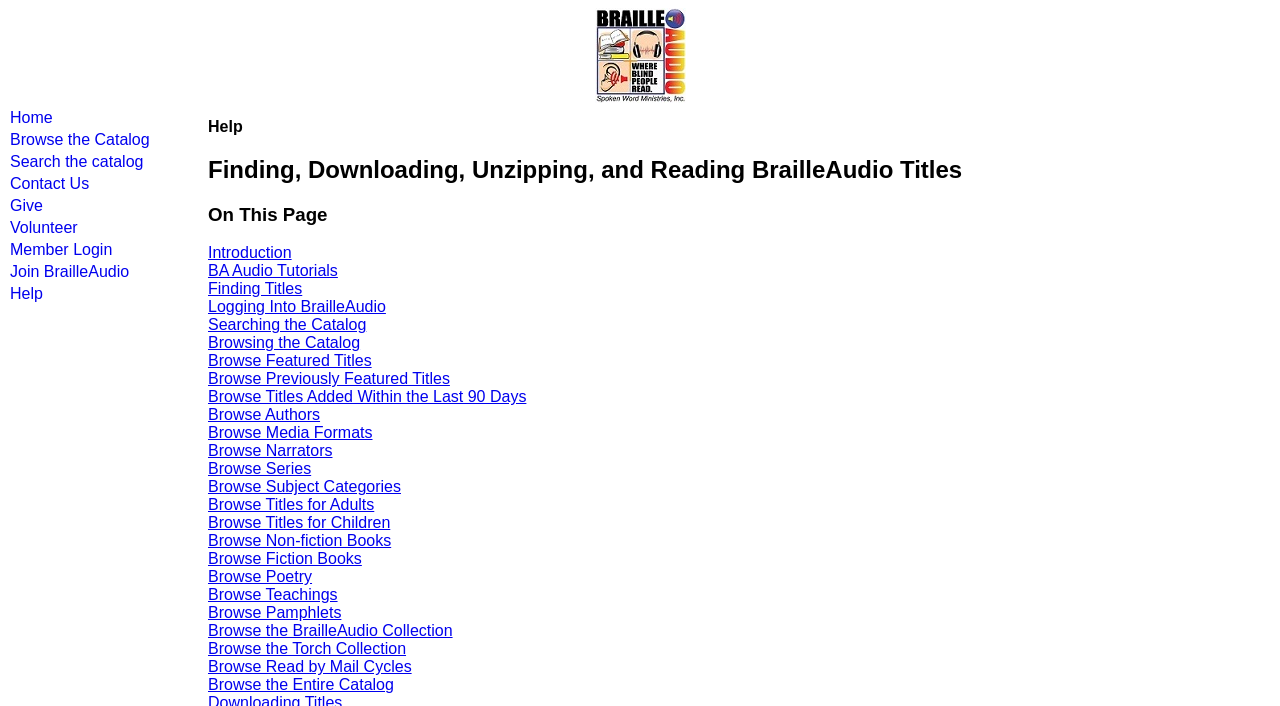How many categories are there to browse titles?
Provide a detailed answer to the question, using the image to inform your response.

There are 17 categories to browse titles, including 'Featured Titles', 'Previously Featured Titles', 'Titles Added Within the Last 90 Days', 'Authors', 'Media Formats', 'Narrators', 'Series', 'Subject Categories', 'Titles for Adults', 'Titles for Children', 'Non-fiction Books', 'Fiction Books', 'Poetry', 'Teachings', 'Pamphlets', 'BrailleAudio Collection', and 'Torch Collection'.